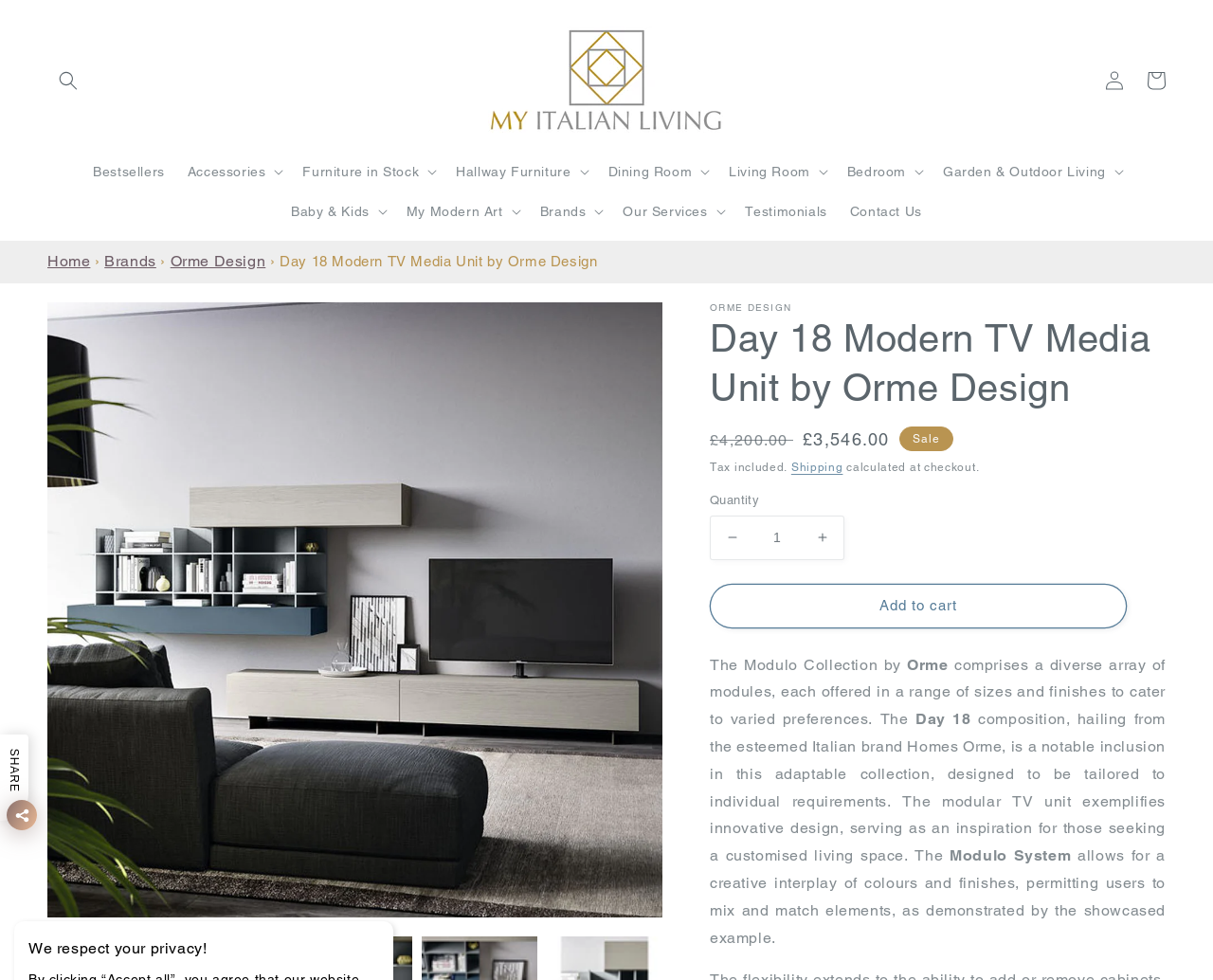Can you find the bounding box coordinates of the area I should click to execute the following instruction: "Go to My Italian Living"?

[0.396, 0.019, 0.604, 0.144]